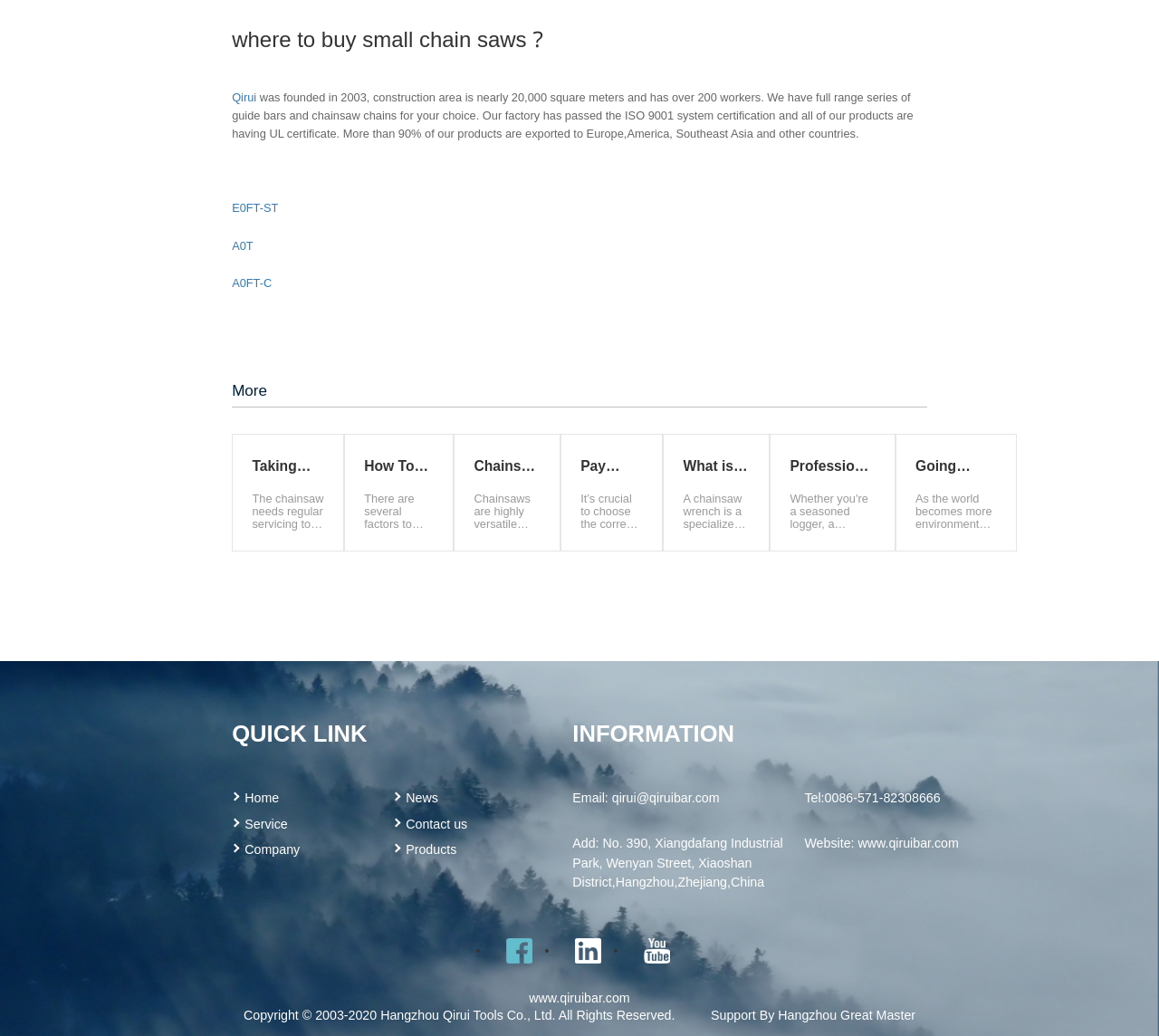Respond with a single word or phrase for the following question: 
What is the name of the company?

Qirui